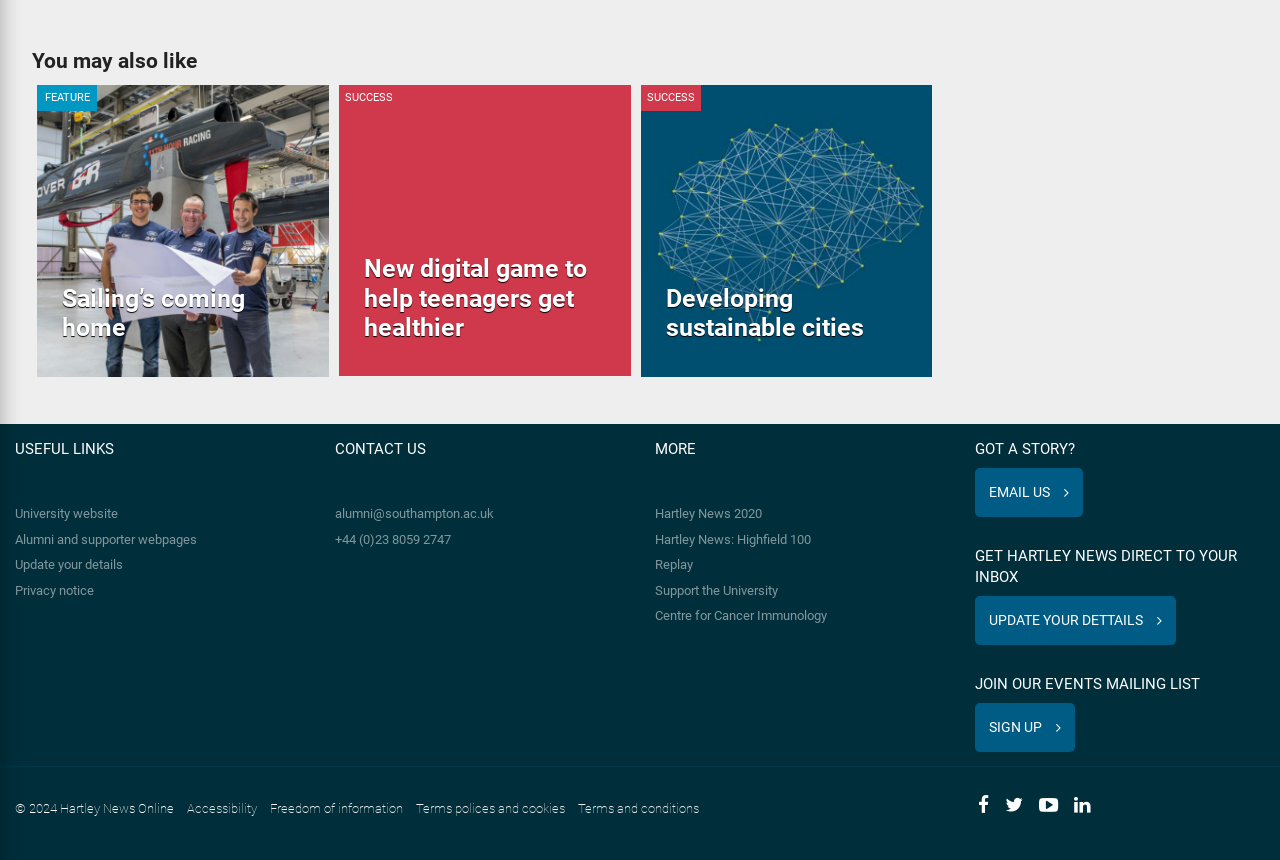Observe the image and answer the following question in detail: What is the copyright year of the webpage?

I found the copyright year by looking at the static text at the bottom of the webpage. The static text says '© 2024 Hartley News Online'.